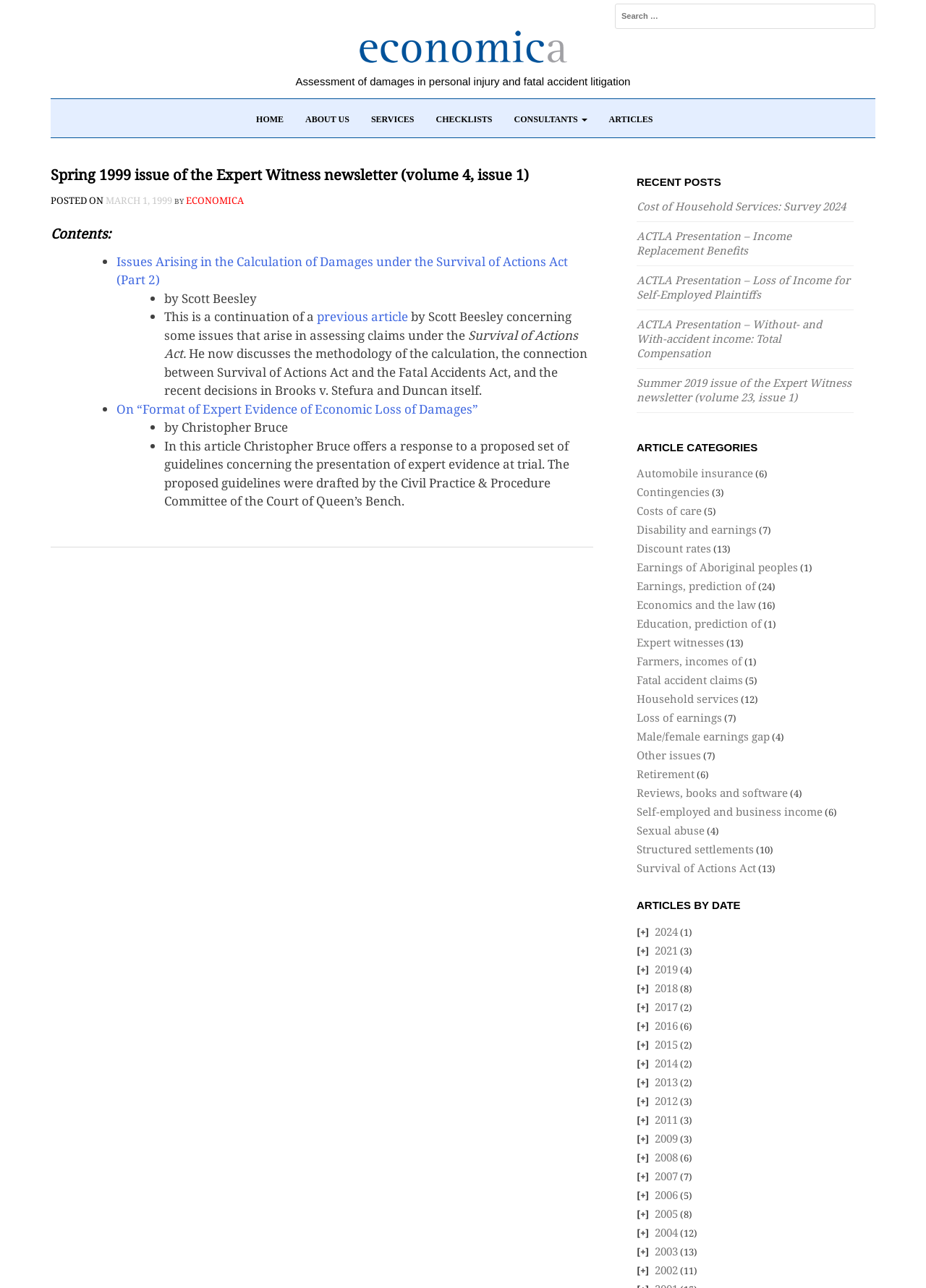Pinpoint the bounding box coordinates for the area that should be clicked to perform the following instruction: "Search for:".

[0.664, 0.003, 0.945, 0.022]